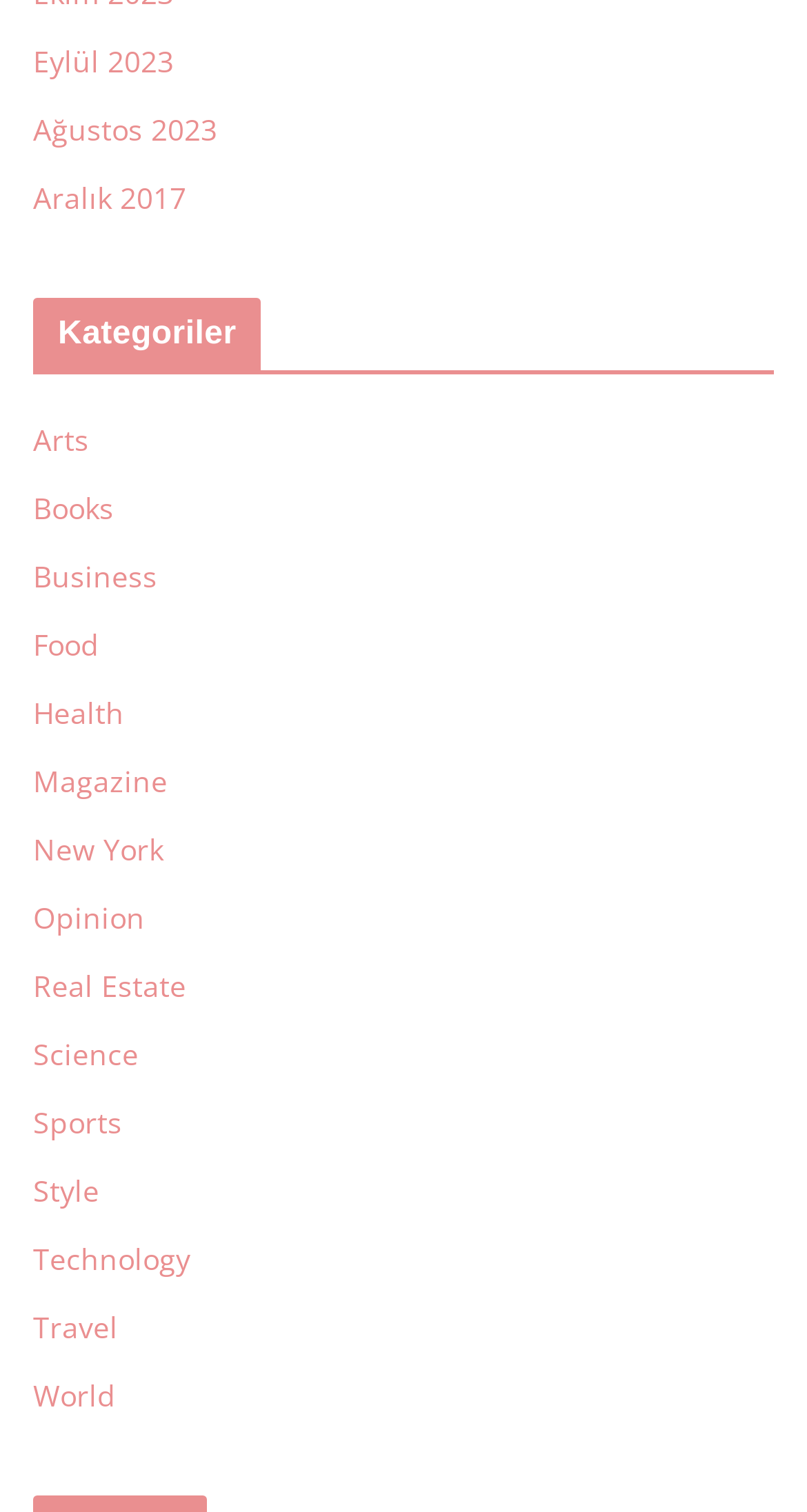Indicate the bounding box coordinates of the element that needs to be clicked to satisfy the following instruction: "browse Technology". The coordinates should be four float numbers between 0 and 1, i.e., [left, top, right, bottom].

[0.041, 0.819, 0.236, 0.845]